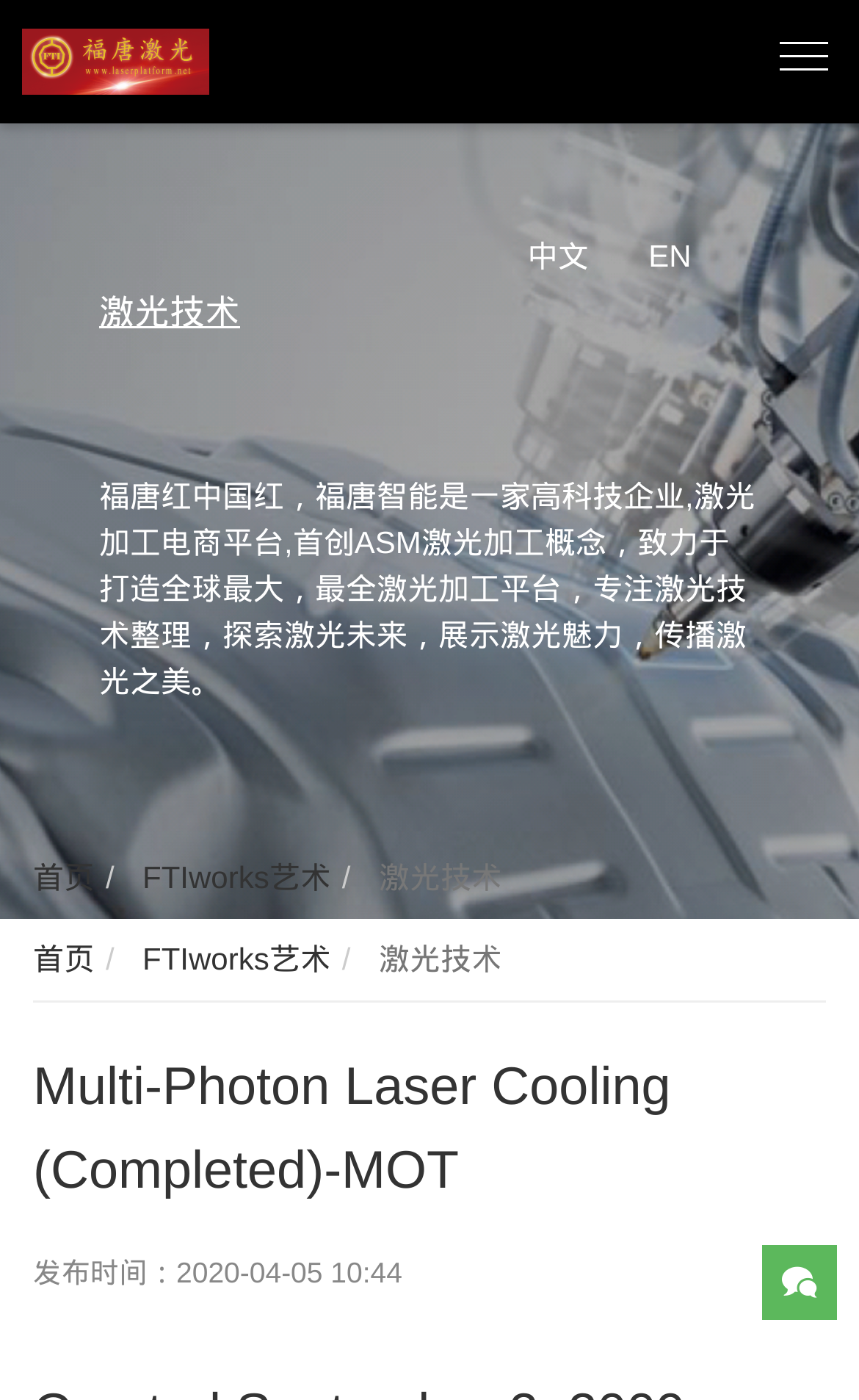Find and specify the bounding box coordinates that correspond to the clickable region for the instruction: "Learn about laser technology".

[0.115, 0.211, 0.279, 0.238]